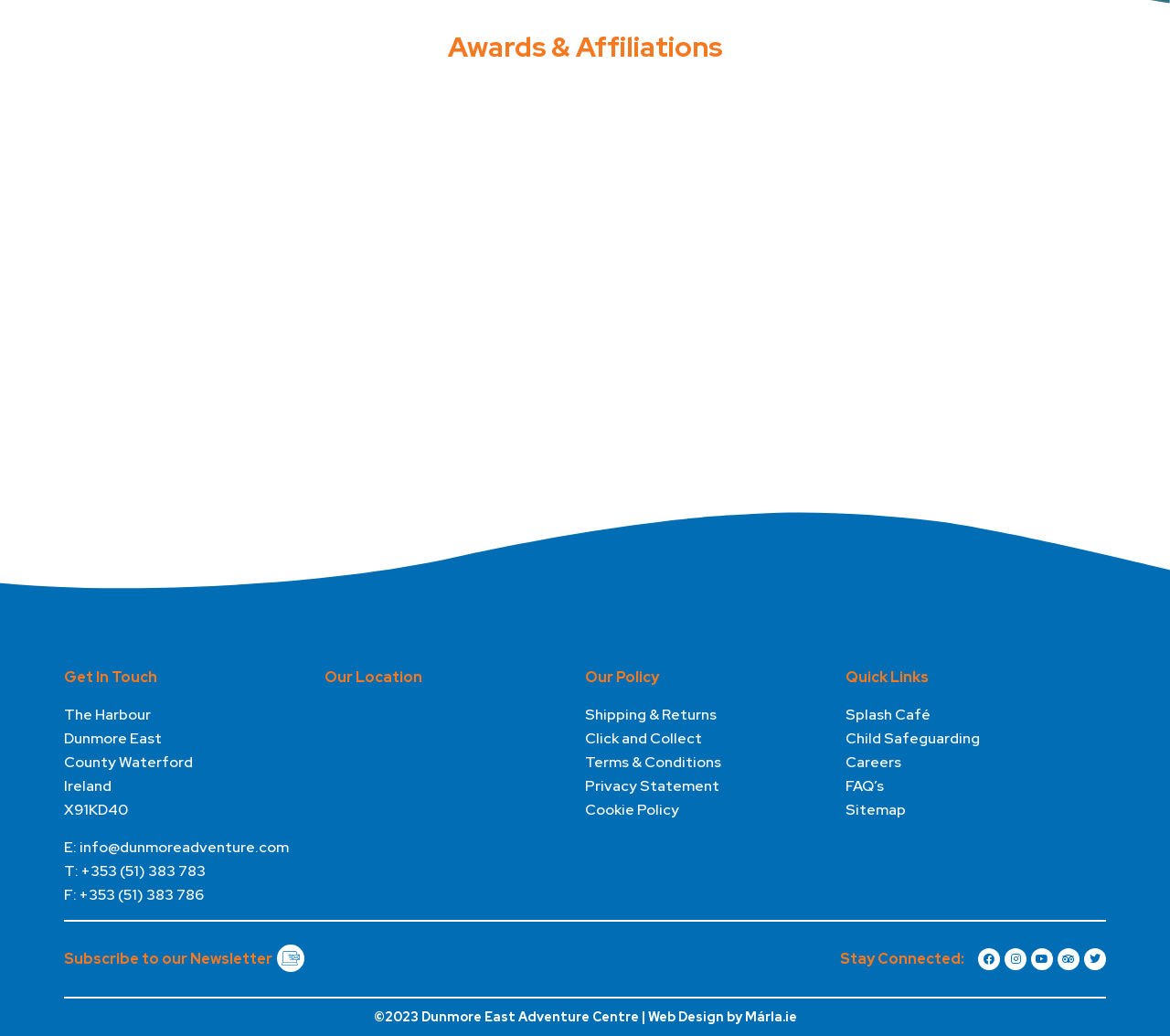Determine the coordinates of the bounding box for the clickable area needed to execute this instruction: "Click on the 'Viveka Chudamani - by Adi Sankaracharya' link".

None